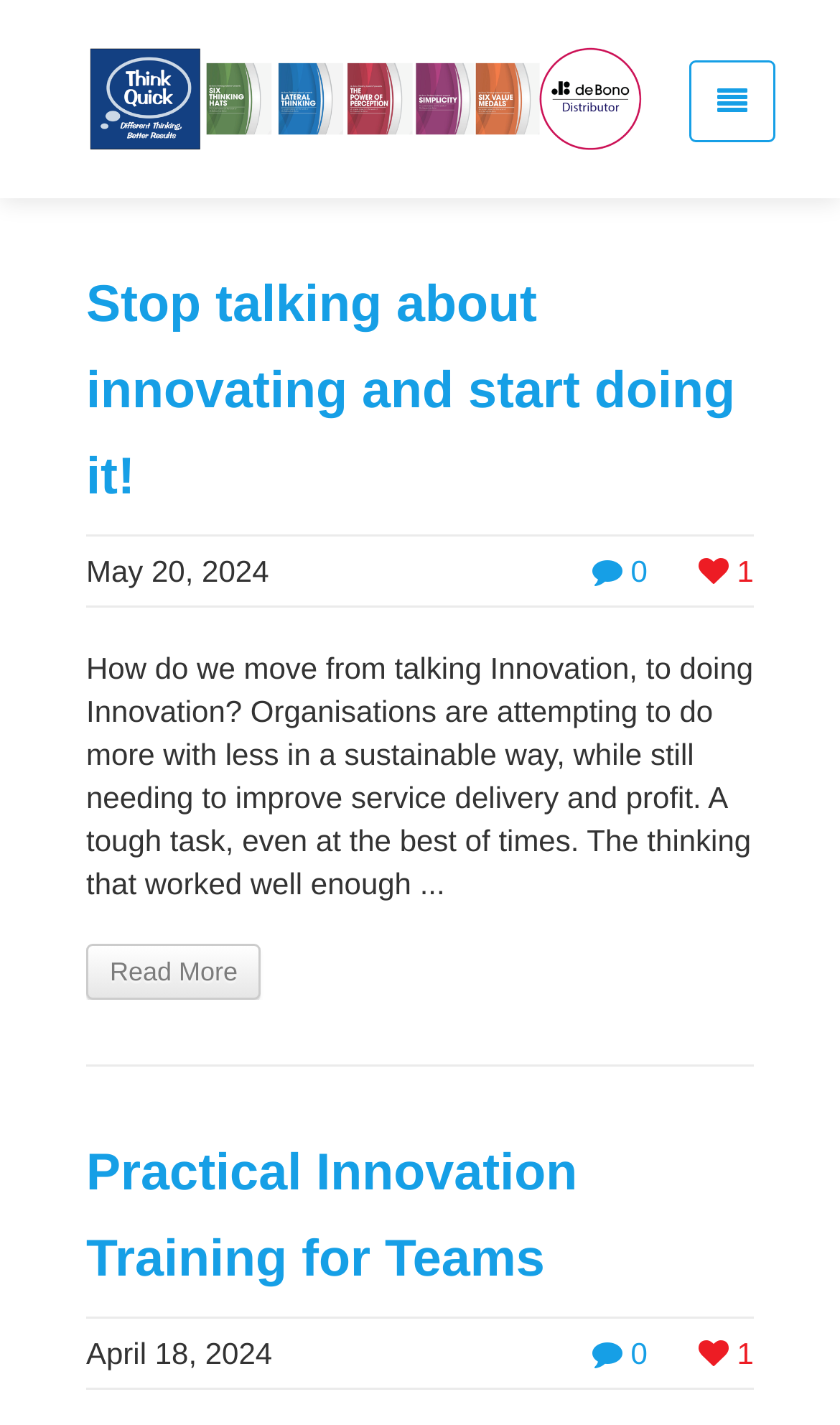Select the bounding box coordinates of the element I need to click to carry out the following instruction: "Read the article about innovation".

[0.103, 0.194, 0.875, 0.355]